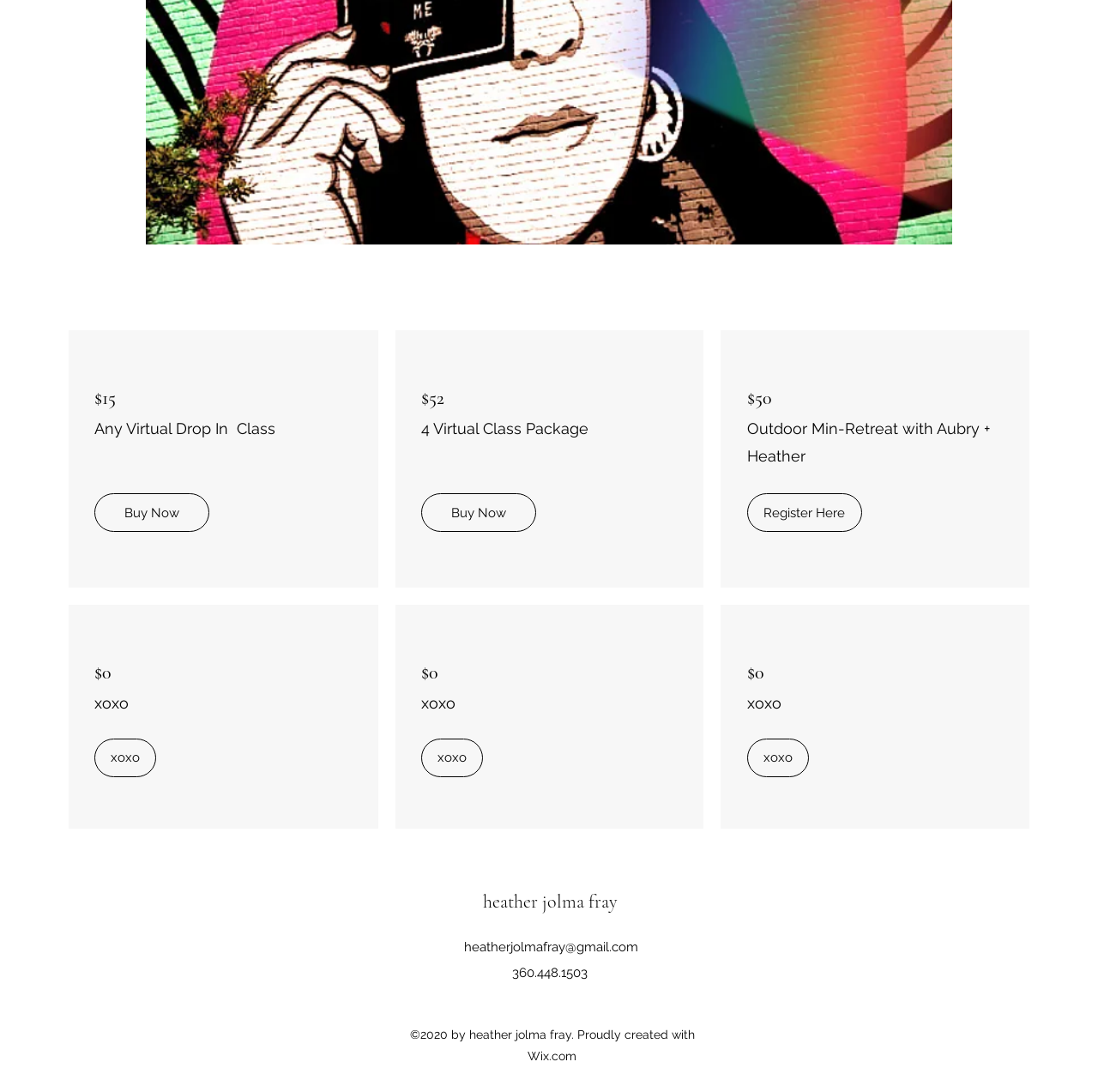Find the bounding box coordinates of the clickable element required to execute the following instruction: "Register for the outdoor min-retreat". Provide the coordinates as four float numbers between 0 and 1, i.e., [left, top, right, bottom].

[0.68, 0.452, 0.785, 0.487]